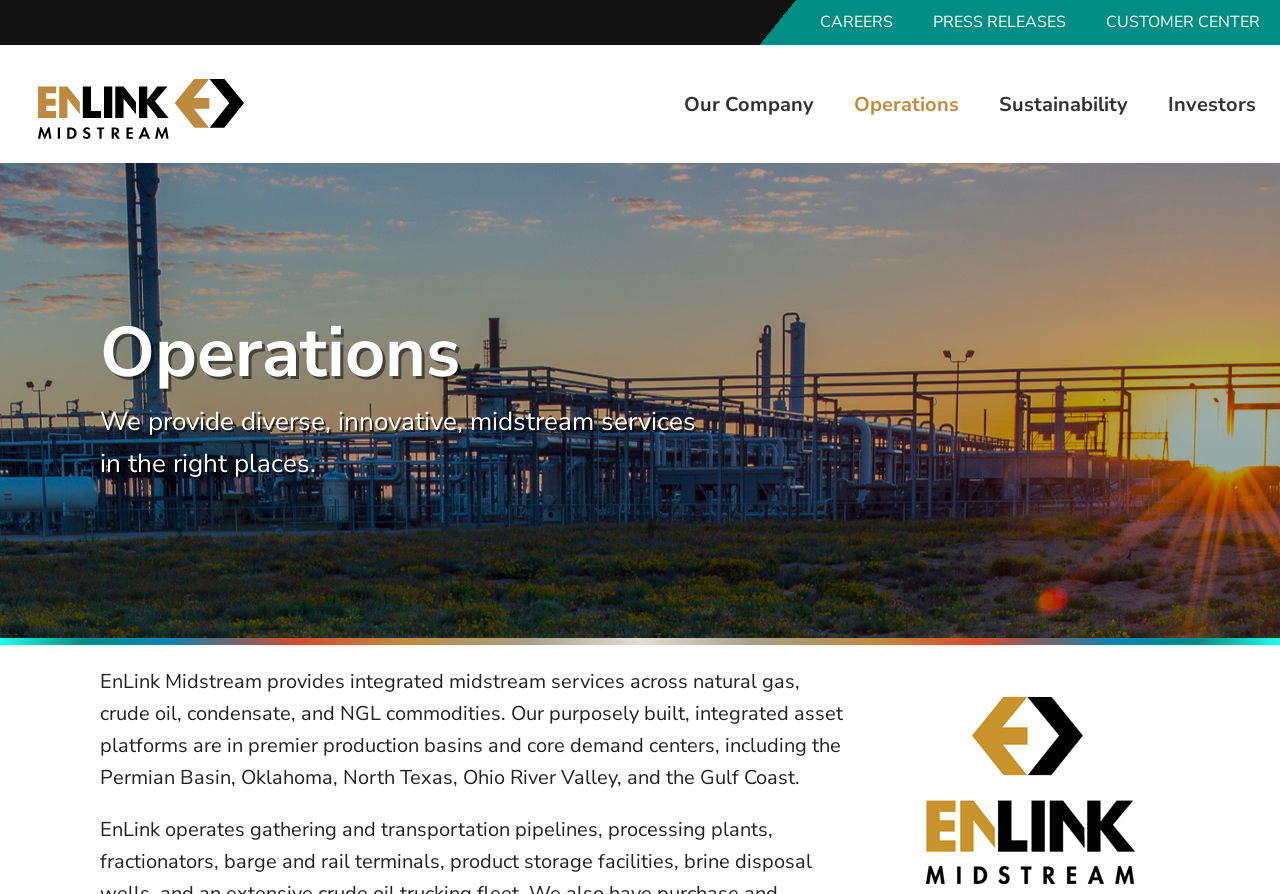Bounding box coordinates are to be given in the format (top-left x, top-left y, bottom-right x, bottom-right y). All values must be floating point numbers between 0 and 1. Provide the bounding box coordinate for the UI element described as: Customer Center

[0.848, 0.0, 1.0, 0.05]